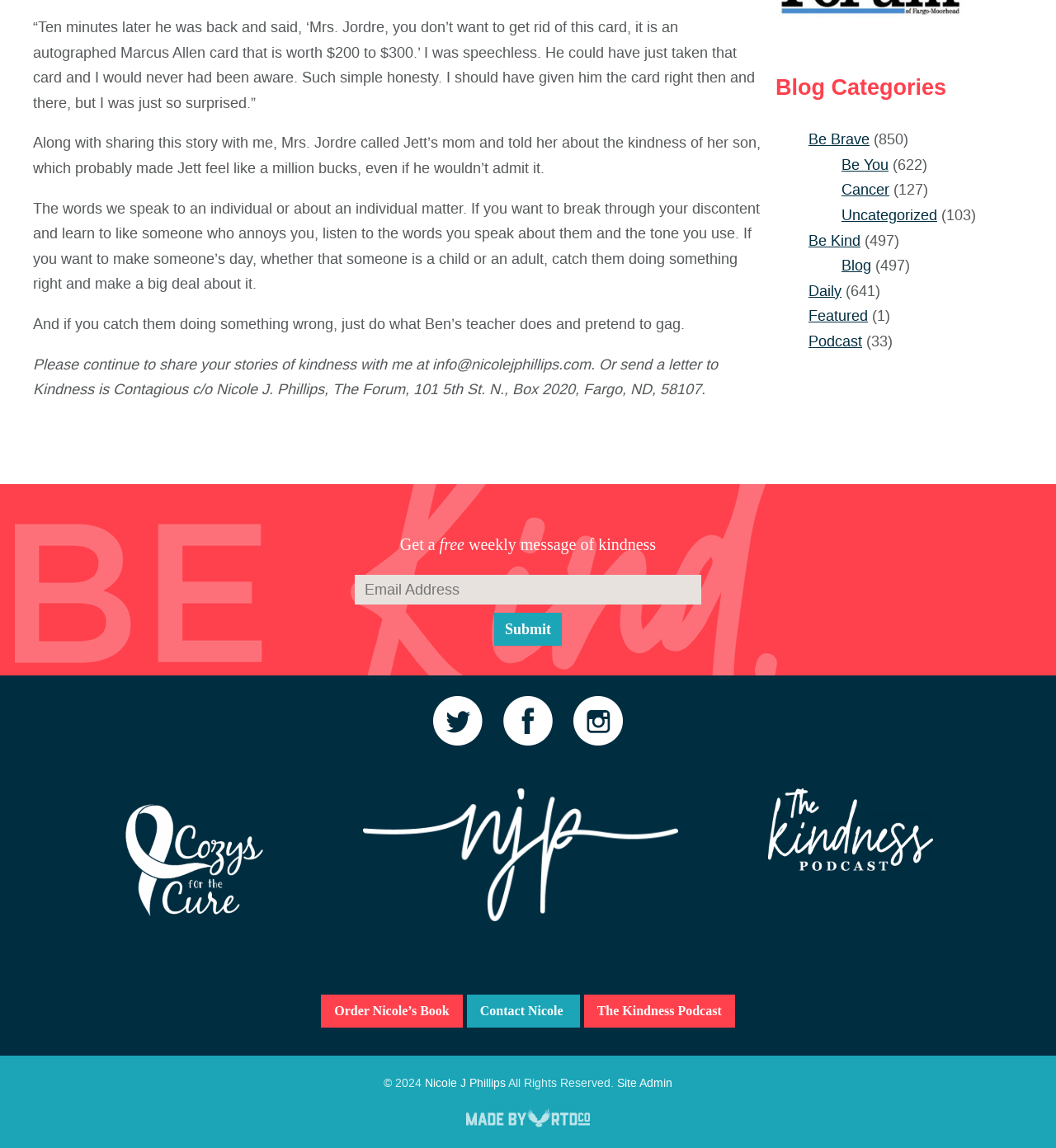Can you specify the bounding box coordinates for the region that should be clicked to fulfill this instruction: "Enter email address".

[0.336, 0.501, 0.664, 0.526]